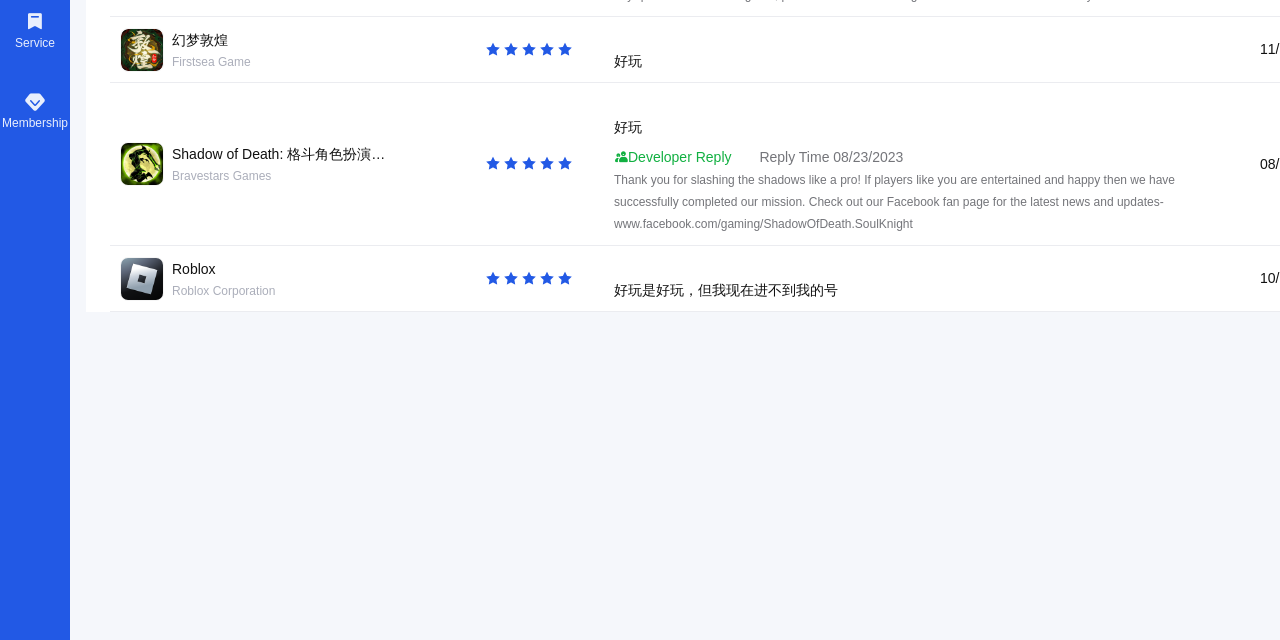Please find the bounding box for the UI component described as follows: "parent_node: Shadow of Death: 格斗角色扮演游戏".

[0.094, 0.222, 0.128, 0.291]